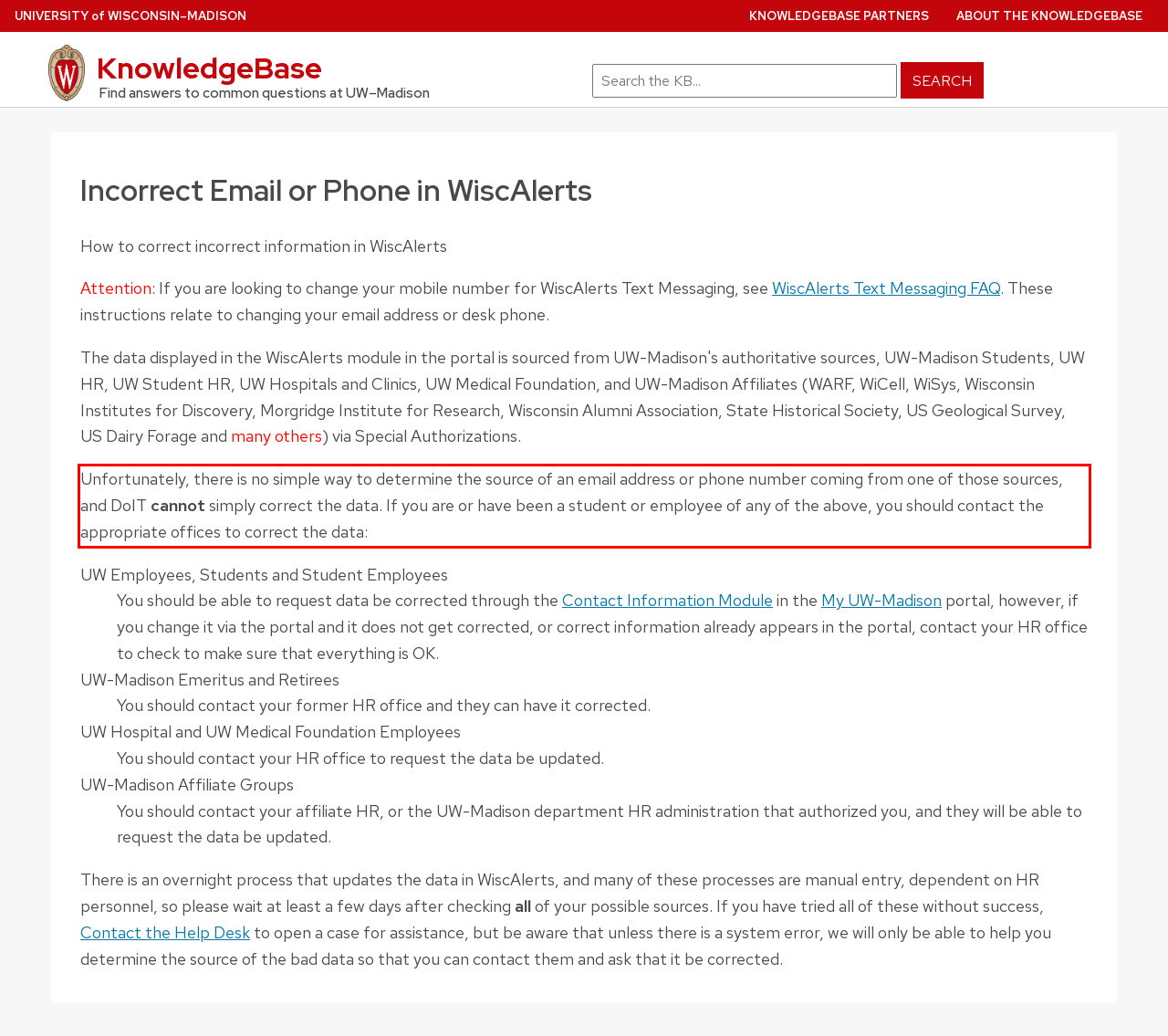Identify and extract the text within the red rectangle in the screenshot of the webpage.

Unfortunately, there is no simple way to determine the source of an email address or phone number coming from one of those sources, and DoIT cannot simply correct the data. If you are or have been a student or employee of any of the above, you should contact the appropriate offices to correct the data: